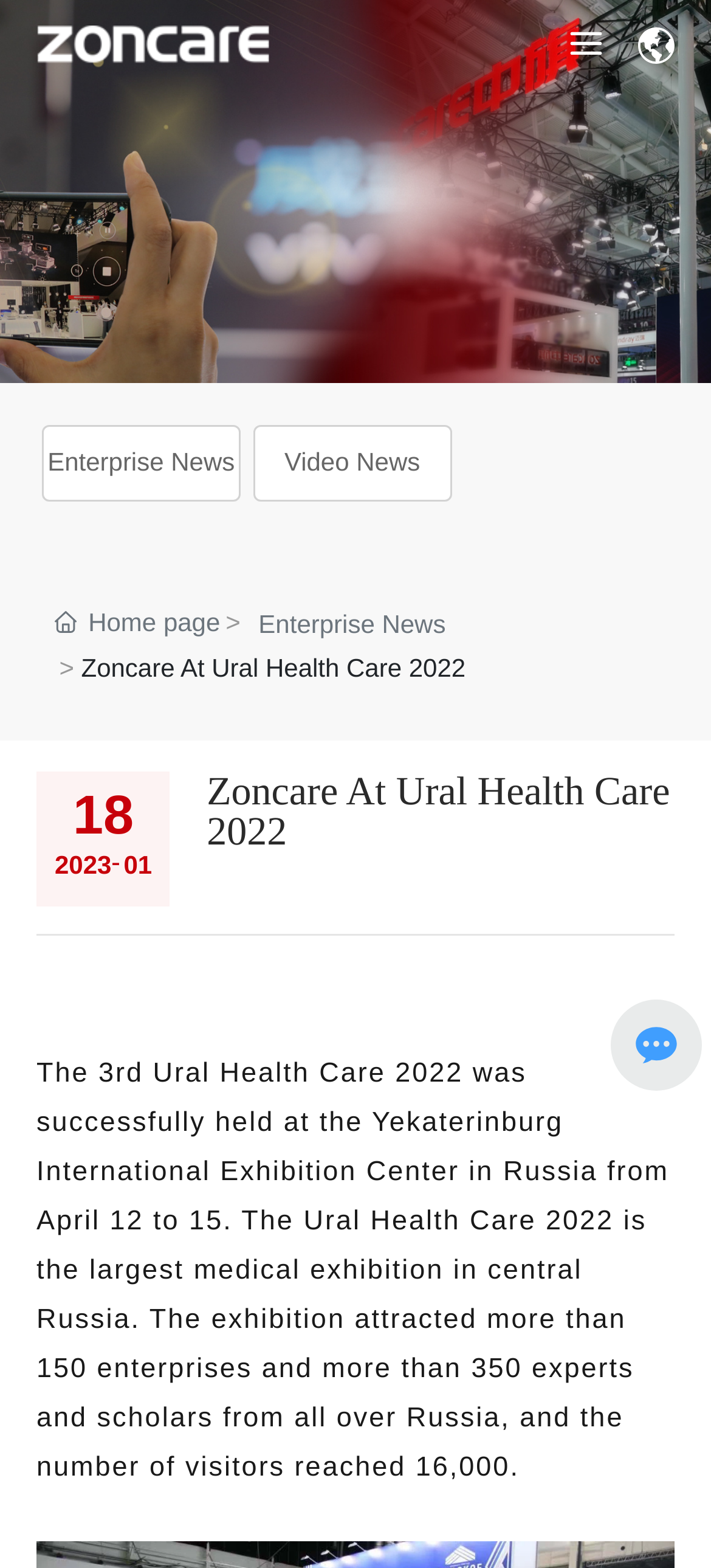Please extract and provide the main headline of the webpage.

Zoncare At Ural Health Care 2022